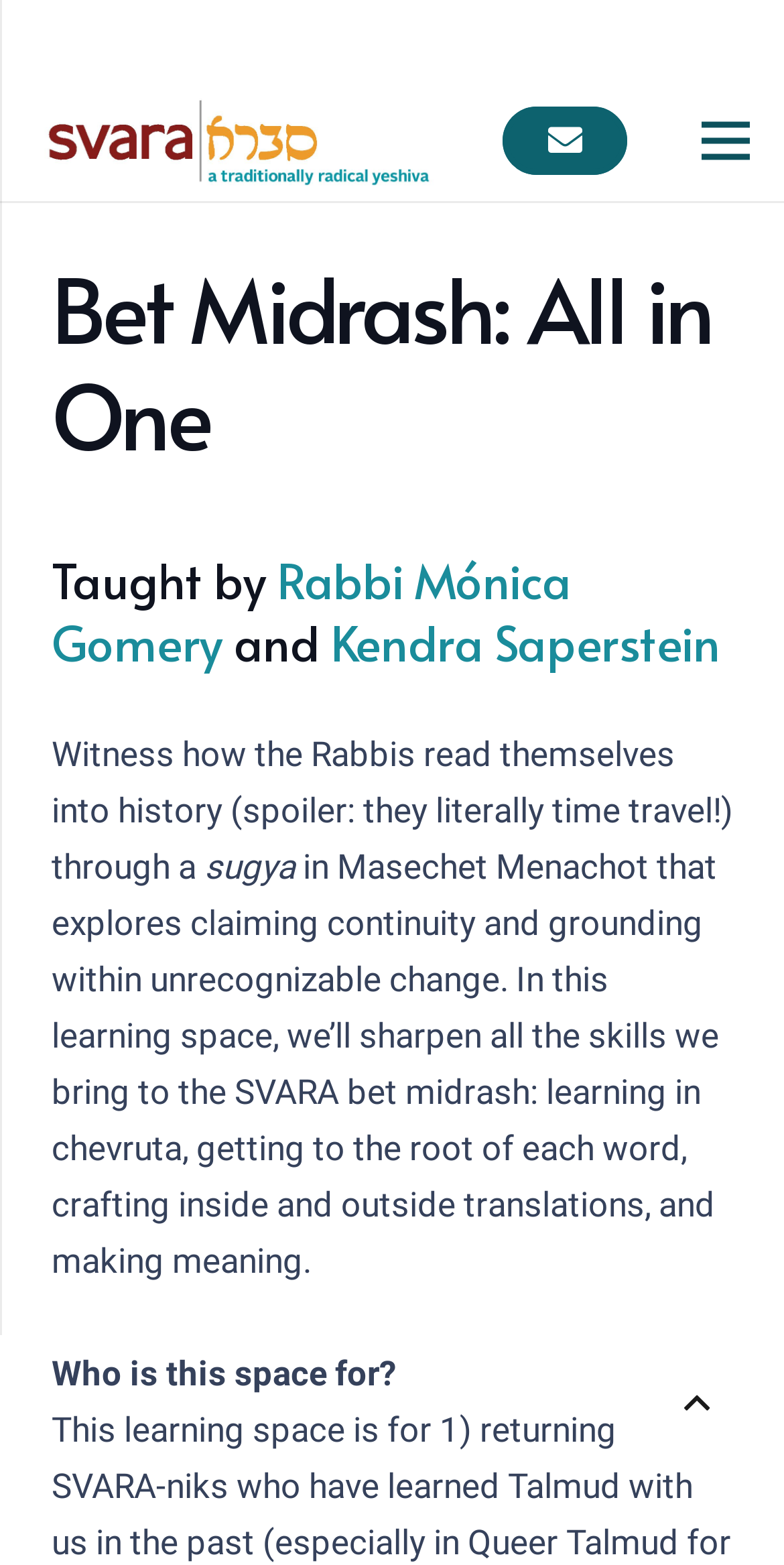Who are the teachers of the Bet Midrash?
Provide an in-depth answer to the question, covering all aspects.

The teachers' names can be found in the heading 'Taught by Rabbi Mónica Gomery and Kendra Saperstein', which is a subheading of the main heading 'Bet Midrash: All in One'. The names are also linked, indicating that they are clickable elements.